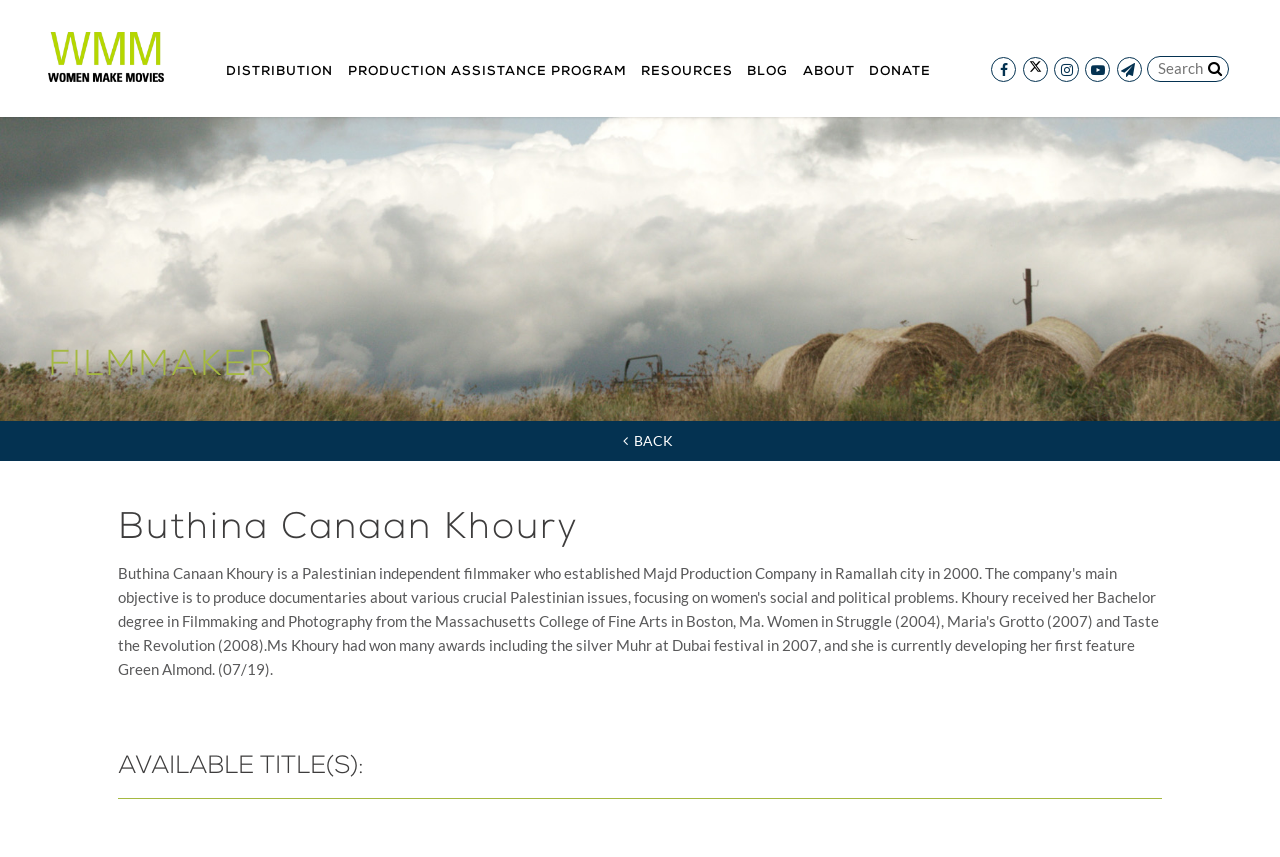Create a detailed summary of all the visual and textual information on the webpage.

The webpage is titled "Women Make Movies" and appears to be a website for a film organization. At the top left, there is a logo, which is an image linked to the website's homepage. To the right of the logo, there are six main navigation links: "DISTRIBUTION", "PRODUCTION ASSISTANCE PROGRAM", "RESOURCES", "BLOG", "ABOUT", and "DONATE". These links are positioned horizontally and take up the top section of the page.

Below the navigation links, there are four social media icons, each represented by an image and a link. These icons are positioned horizontally and are located near the top right of the page.

On the left side of the page, there is a section dedicated to a filmmaker, with a heading that reads "FILMMAKER". Below this heading, there is a link with an arrow icon, which suggests a "back" or "previous" function. The main content of this section is a heading that displays the name "Buthina Canaan Khoury". 

Further down, there is another heading that reads "AVAILABLE TITLE(S):", which is followed by a horizontal separator line. The purpose of this section is unclear, but it may be related to the filmmaker or their work.

At the top right of the page, there is a search function, which consists of a text box with a placeholder text "Search" and a button with a magnifying glass icon.